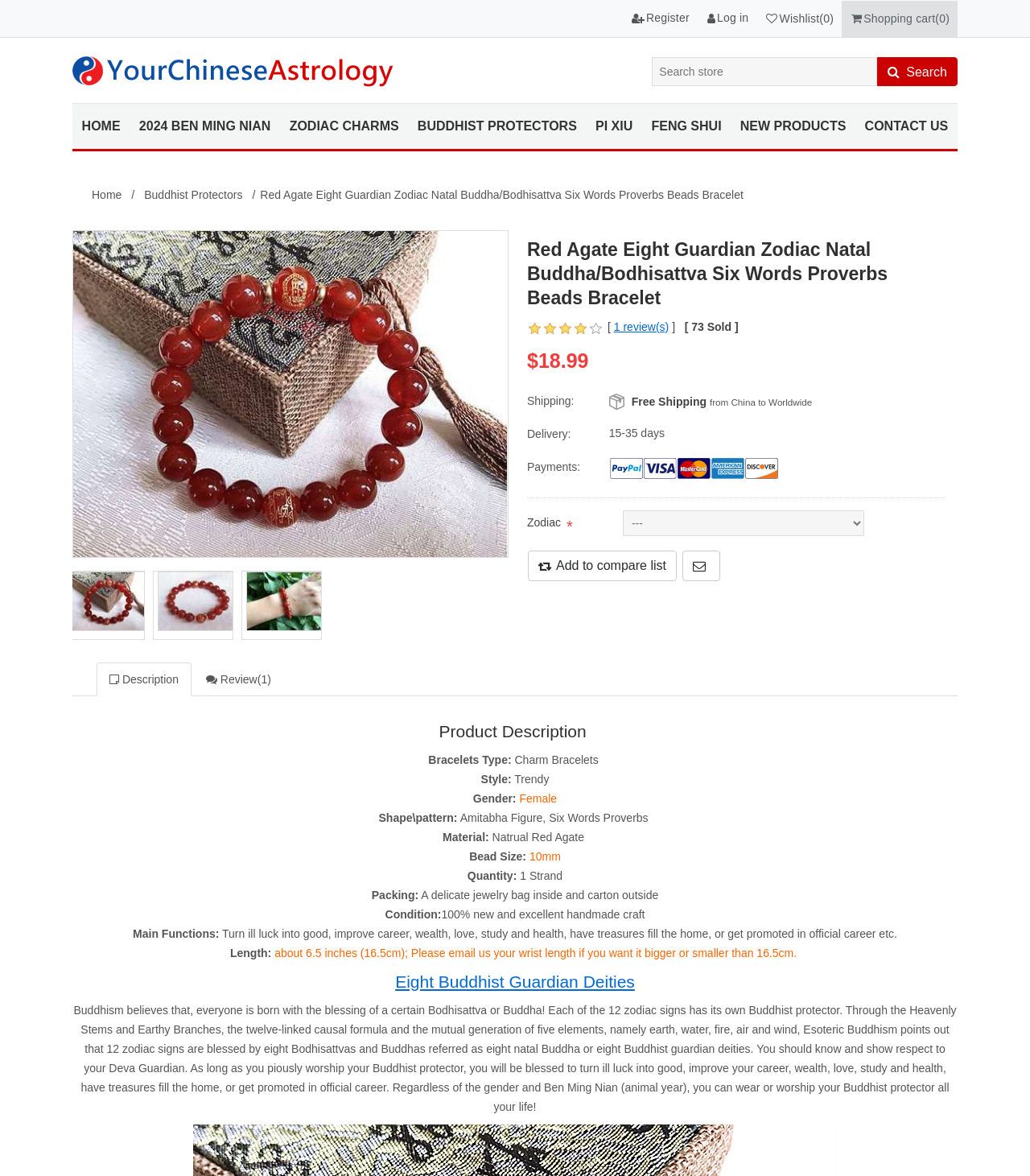What is the material of the Red Agate Eight Guardian Zodiac Natal Buddha/Bodhisattva Six Words Proverbs Beads Bracelet?
Refer to the image and provide a thorough answer to the question.

The material of the Red Agate Eight Guardian Zodiac Natal Buddha/Bodhisattva Six Words Proverbs Beads Bracelet can be found in the product description section, where it is listed as 'Natrual Red Agate'.